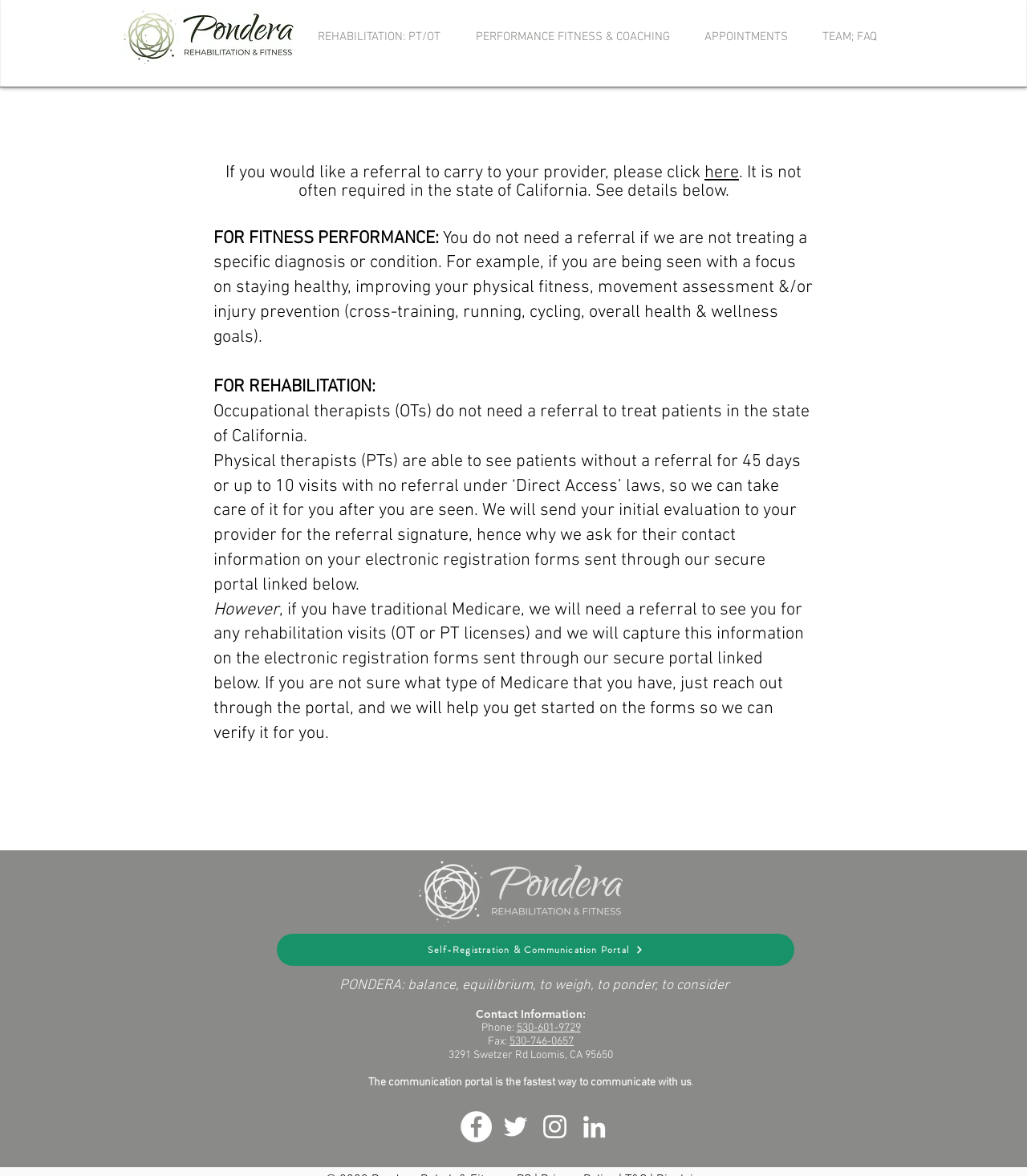Describe all visible elements and their arrangement on the webpage.

This webpage is about useful forms related to rehabilitation and fitness. At the top, there is a logo image on the left and a navigation menu on the right, which includes links to rehabilitation, performance fitness, appointments, and team/FAQ sections. 

Below the navigation menu, there is a main section that occupies most of the page. It starts with a heading and then provides information about referrals. There are two paragraphs explaining when a referral is required and when it is not, specifically for fitness performance and rehabilitation. 

Following the referral information, there is a section with a link to a secure portal for electronic registration forms. Below this section, there is an image and a link to a self-registration and communication portal.

The page then provides contact information, including phone and fax numbers, an address, and links to social media platforms such as Facebook, Twitter, Instagram, and LinkedIn.